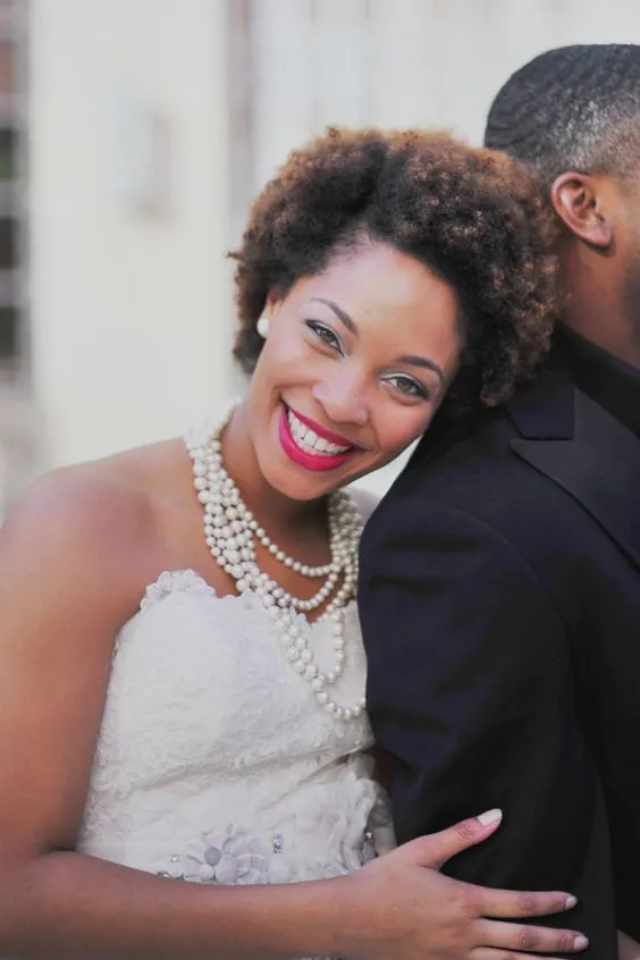Produce a meticulous caption for the image.

A joyful bride with a radiant smile is captured in this intimate moment, wearing an elegant strapless white wedding dress adorned with delicate lace details. She accessorizes her look with multiple strands of large white pearls that beautifully complement her ensemble. Her curly hair frames her face perfectly, enhancing her vibrant red lipstick that adds a pop of color to her beaming expression. The background is softly blurred, hinting at a romantic outdoor setting, while she affectionately leans against her male partner, whose dark attire contrasts with her bridal gown. This image encapsulates the essence of love and happiness on a special day.